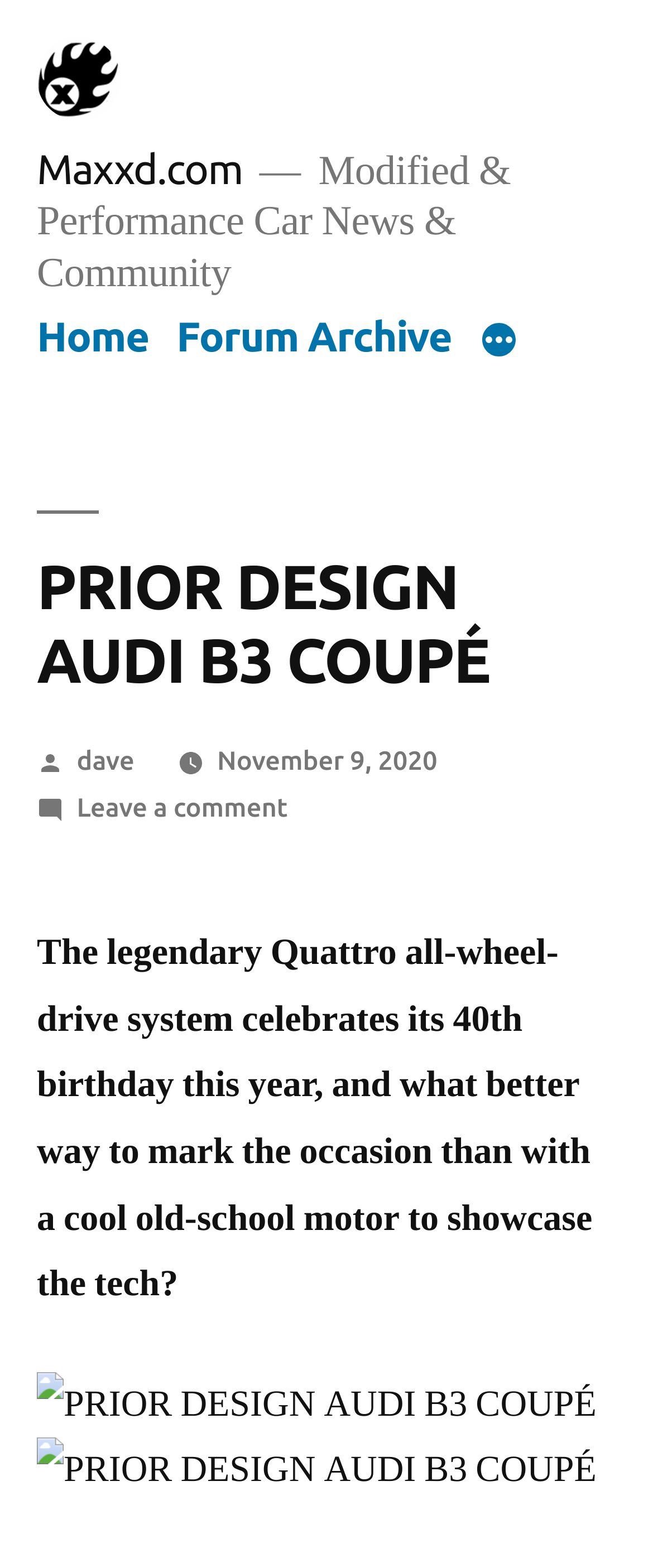Offer a detailed explanation of the webpage layout and contents.

The webpage is about a PRIOR DESIGN AUDI B3 COUPÉ, with the title "PRIOR DESIGN AUDI B3 COUPÉ – Maxxd.com" at the top. Below the title, there is a link to "Maxxd.com" accompanied by an image with the same name. 

To the right of the title, there is a link to "Maxxd.com" again, followed by a static text "Modified & Performance Car News & Community". 

Below these elements, there is a navigation menu labeled as "Top menu" that spans across the page. The menu contains links to "Home", "Forum Archive", and a button labeled "More" that has a dropdown menu.

Under the navigation menu, there is a header section with a heading "PRIOR DESIGN AUDI B3 COUPÉ". Below the heading, there is a static text "Posted by" followed by a link to the author "dave" and a link to the date "November 9, 2020". 

To the right of the author and date information, there is a link to "Leave a comment on PRIOR DESIGN AUDI B3 COUPÉ". 

The main content of the page starts below, with a static text describing the Quattro all-wheel-drive system and its 40th birthday. Below the text, there are two images of the PRIOR DESIGN AUDI B3 COUPÉ, one below the other, taking up most of the page's width.